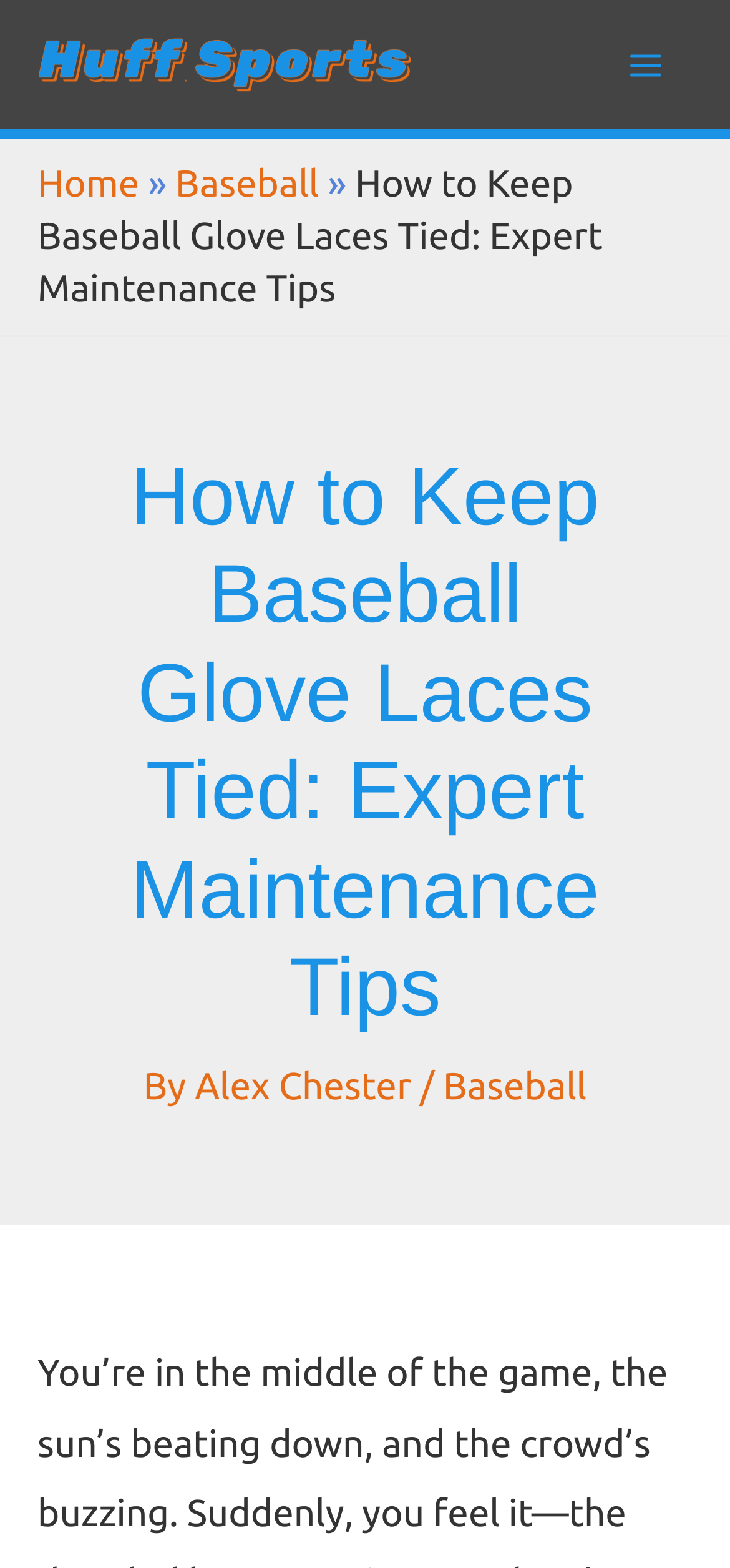Please determine the main heading text of this webpage.

How to Keep Baseball Glove Laces Tied: Expert Maintenance Tips